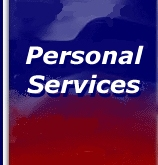Describe the image with as much detail as possible.

The image features a bold and striking design that displays the text "Personal Services" in a prominent white font. The background transitions from a deep blue at the top to a vivid red towards the bottom, creating an eye-catching contrast that emphasizes the message. This image is likely associated with services offered by Michael Hrabal, an attorney, as part of a presentation or promotional material highlighting personal services available to clients. The overall aesthetic suggests professionalism and specificity in addressing individual client needs.